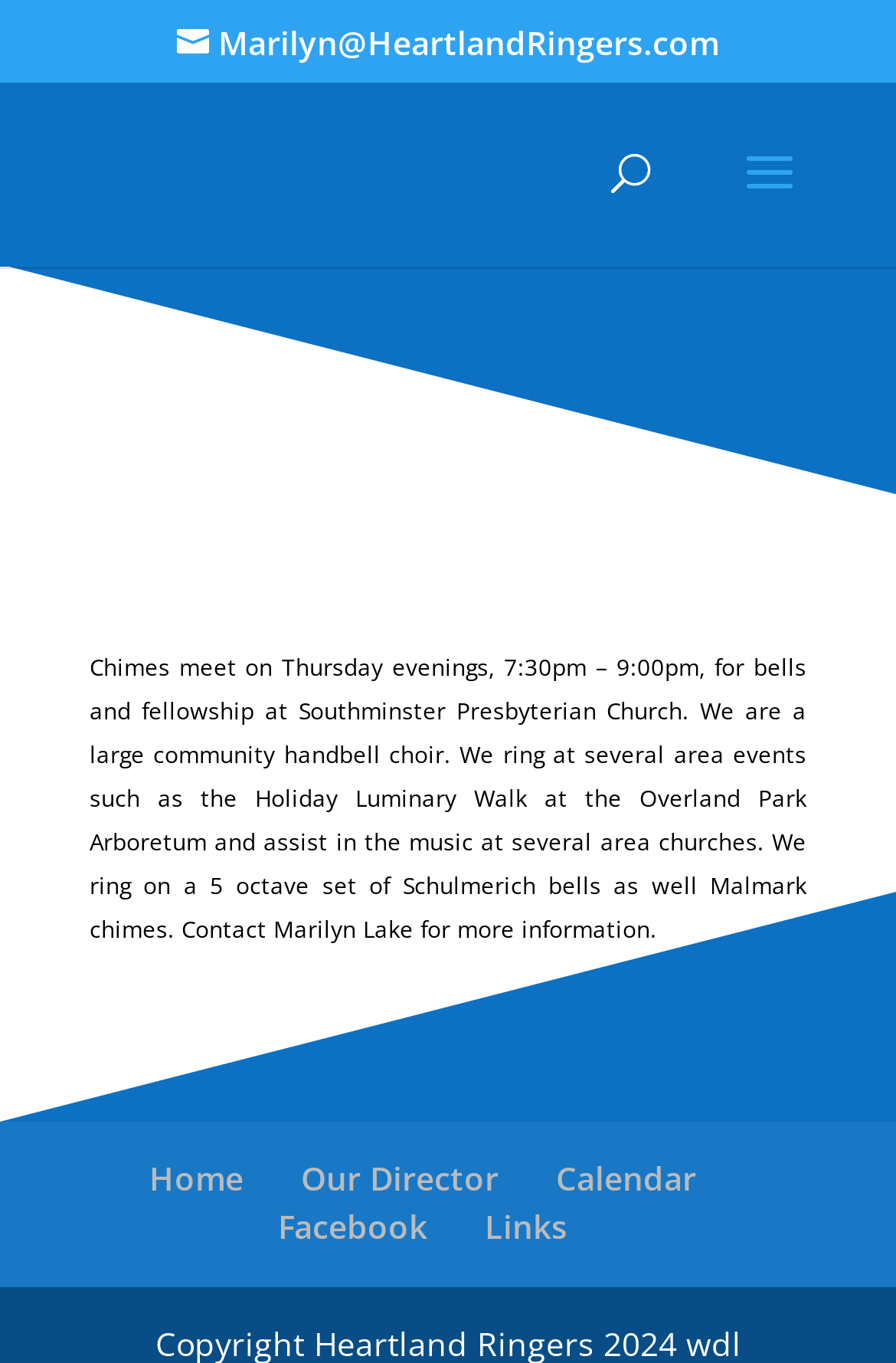Detail the various sections and features of the webpage.

The webpage is about Chimes, a community handbell choir, and its affiliation with Heartland Ringers. At the top left, there is a link to contact Marilyn via email. Below it, a search bar is centered, allowing users to search for specific content. 

The main content of the webpage is an article that occupies the majority of the page. It starts with a paragraph describing the choir's meeting schedule and location at Southminster Presbyterian Church. Below this, there is a brief overview of the choir's activities, including performances at local events and churches, and the types of bells they use. 

The article also provides contact information, with a link to reach out to Marilyn Lake for more information. At the bottom of the page, there are several links to navigate to other sections of the website, including the home page, information about the director, calendar, Facebook page, and links to other relevant websites.